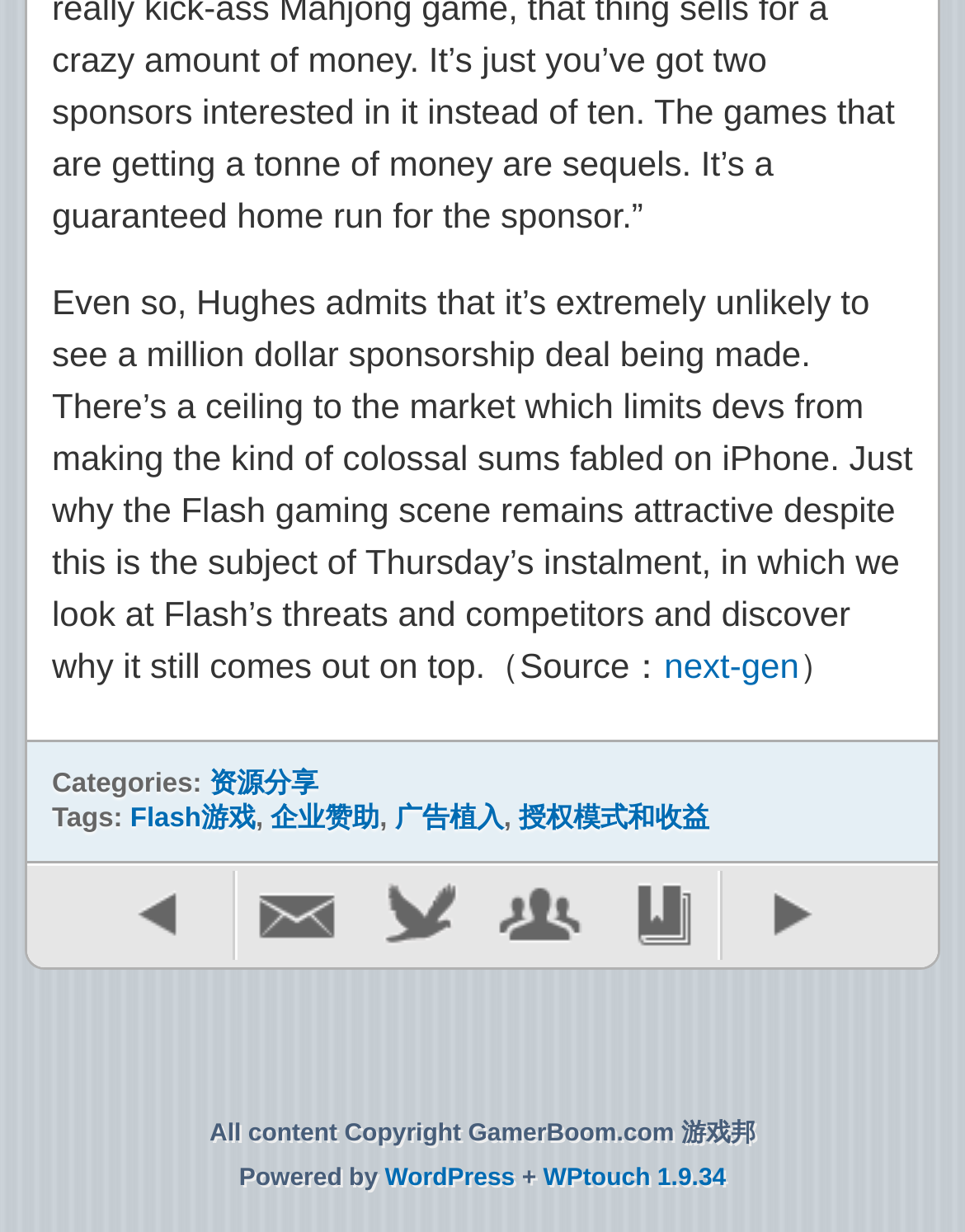How many tags are there in the article?
Answer the question with as much detail as you can, using the image as a reference.

The tags section can be identified by the StaticText element with ID 119, which says 'Tags:'. Below this element, there are four links with IDs 120, 122, 124, and 126, which represent the four tags.